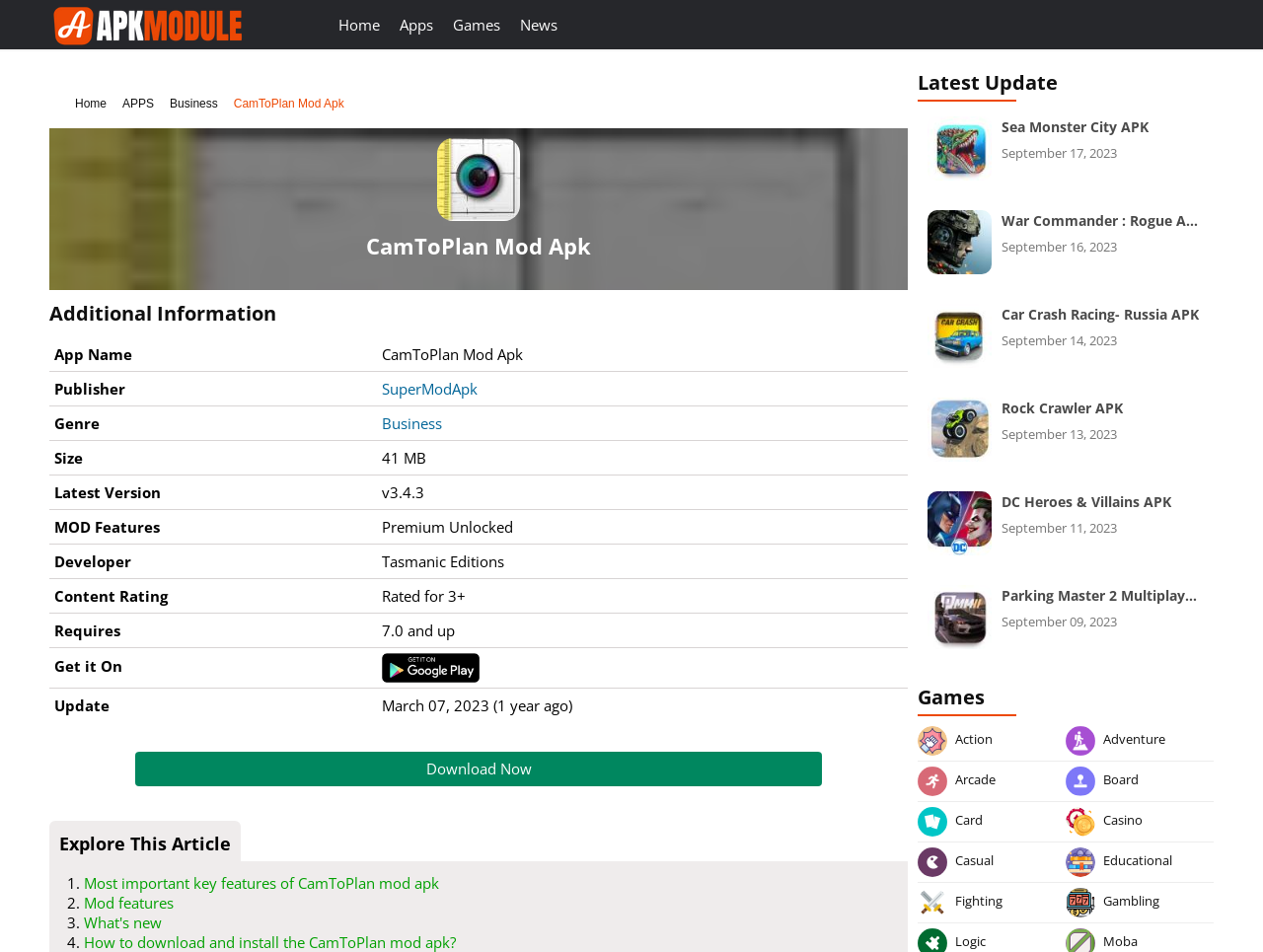Please find the bounding box coordinates of the element that must be clicked to perform the given instruction: "Browse the 'Games' category". The coordinates should be four float numbers from 0 to 1, i.e., [left, top, right, bottom].

[0.727, 0.718, 0.961, 0.747]